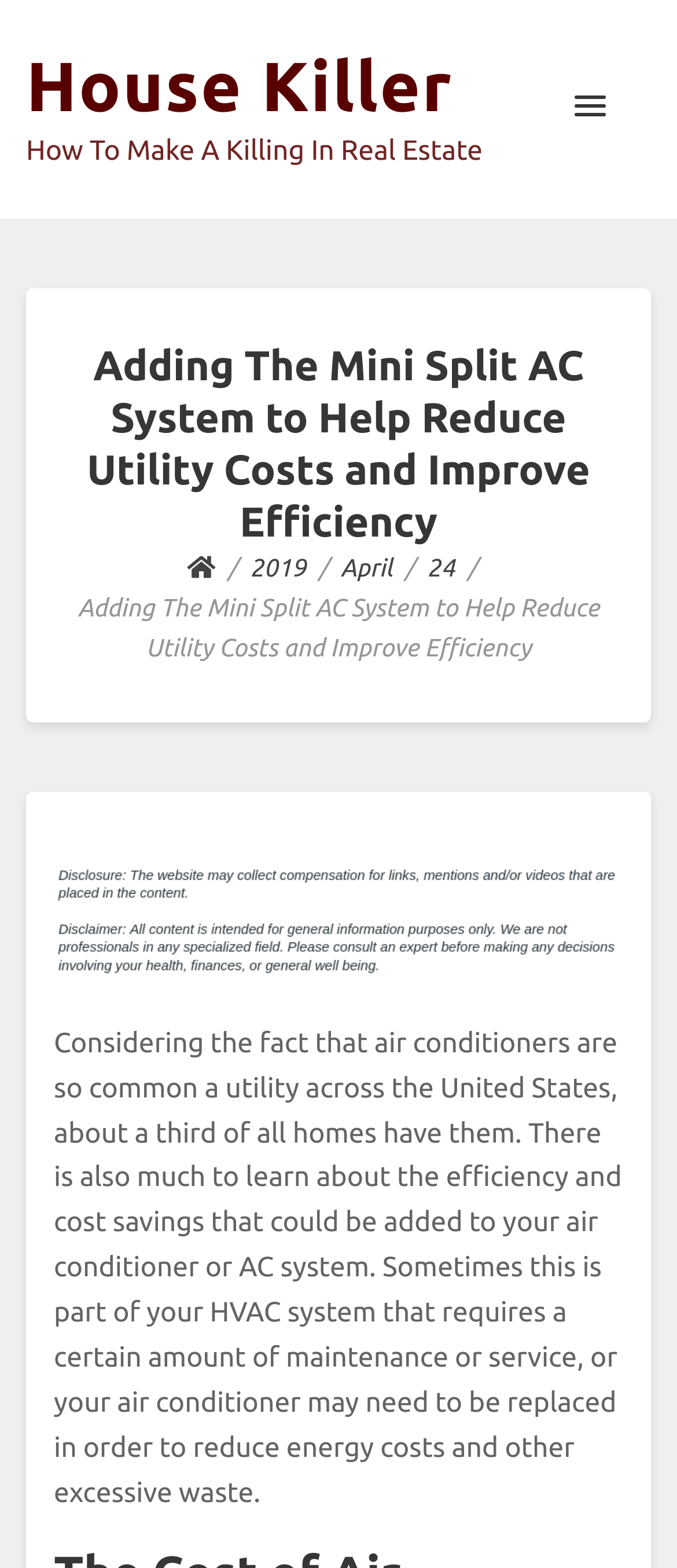What is the primary heading on this webpage?

Adding The Mini Split AC System to Help Reduce Utility Costs and Improve Efficiency